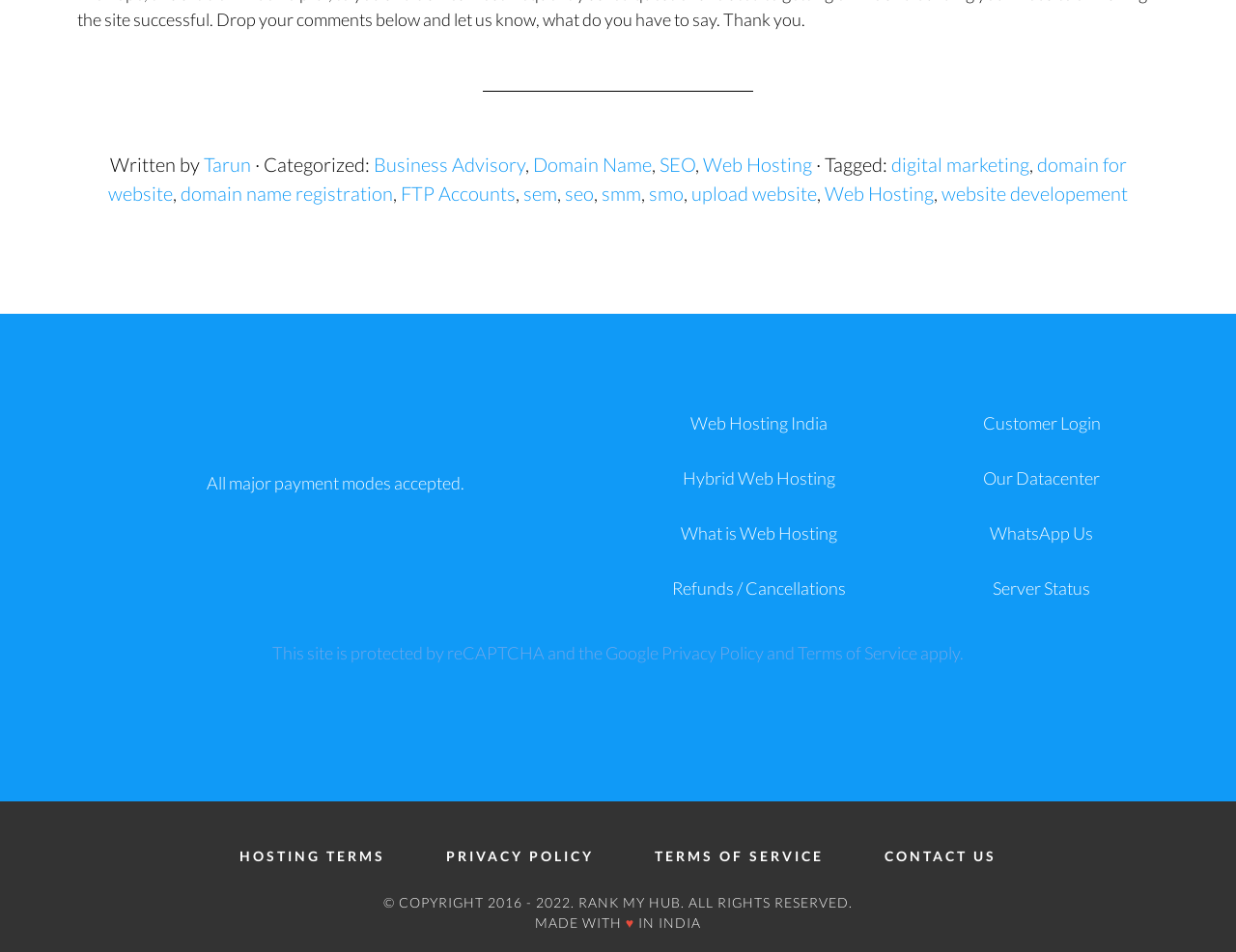Can you show the bounding box coordinates of the region to click on to complete the task described in the instruction: "Contact Us"?

[0.708, 0.882, 0.814, 0.916]